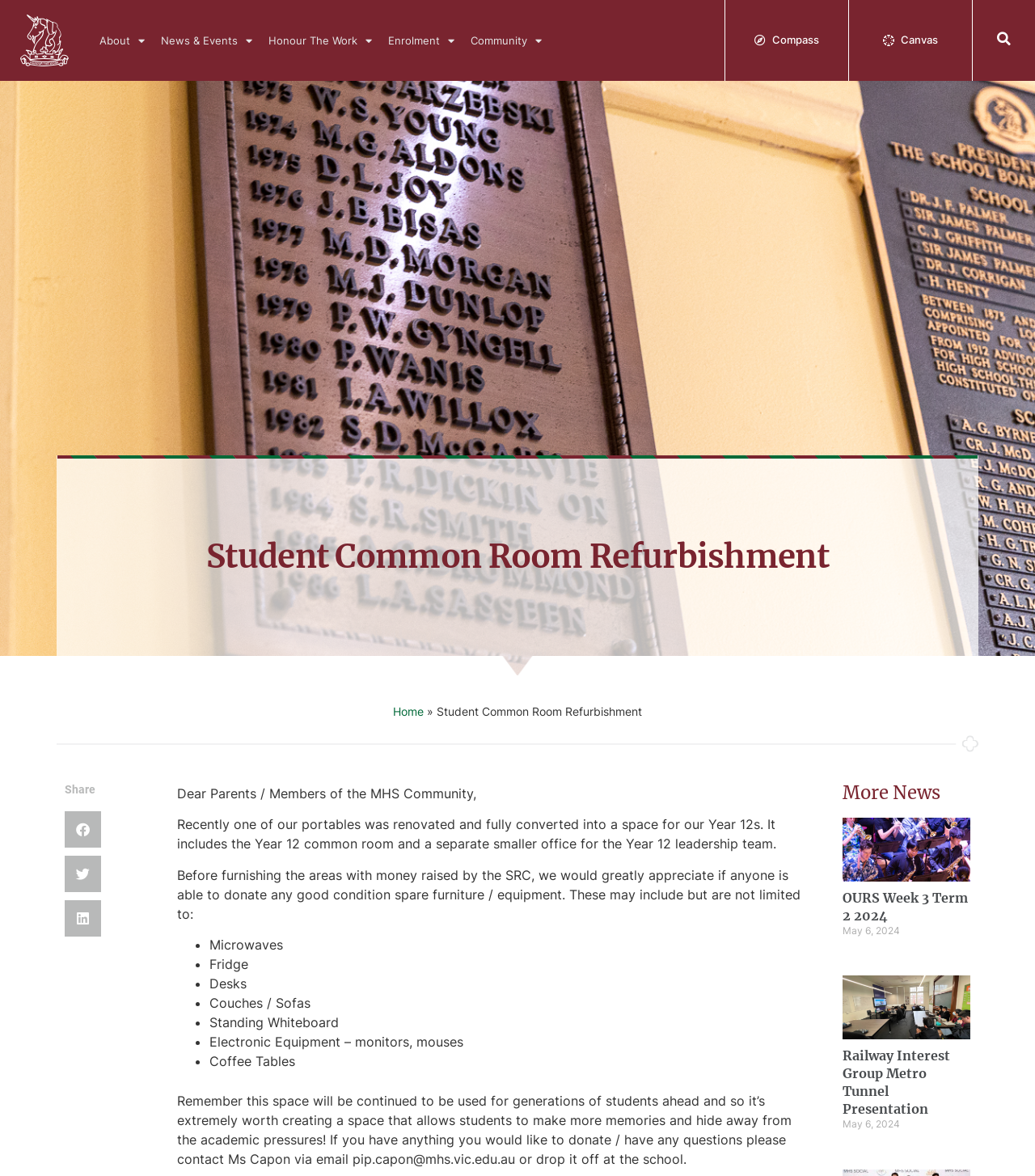Determine the bounding box coordinates of the UI element described by: "About".

[0.088, 0.019, 0.147, 0.05]